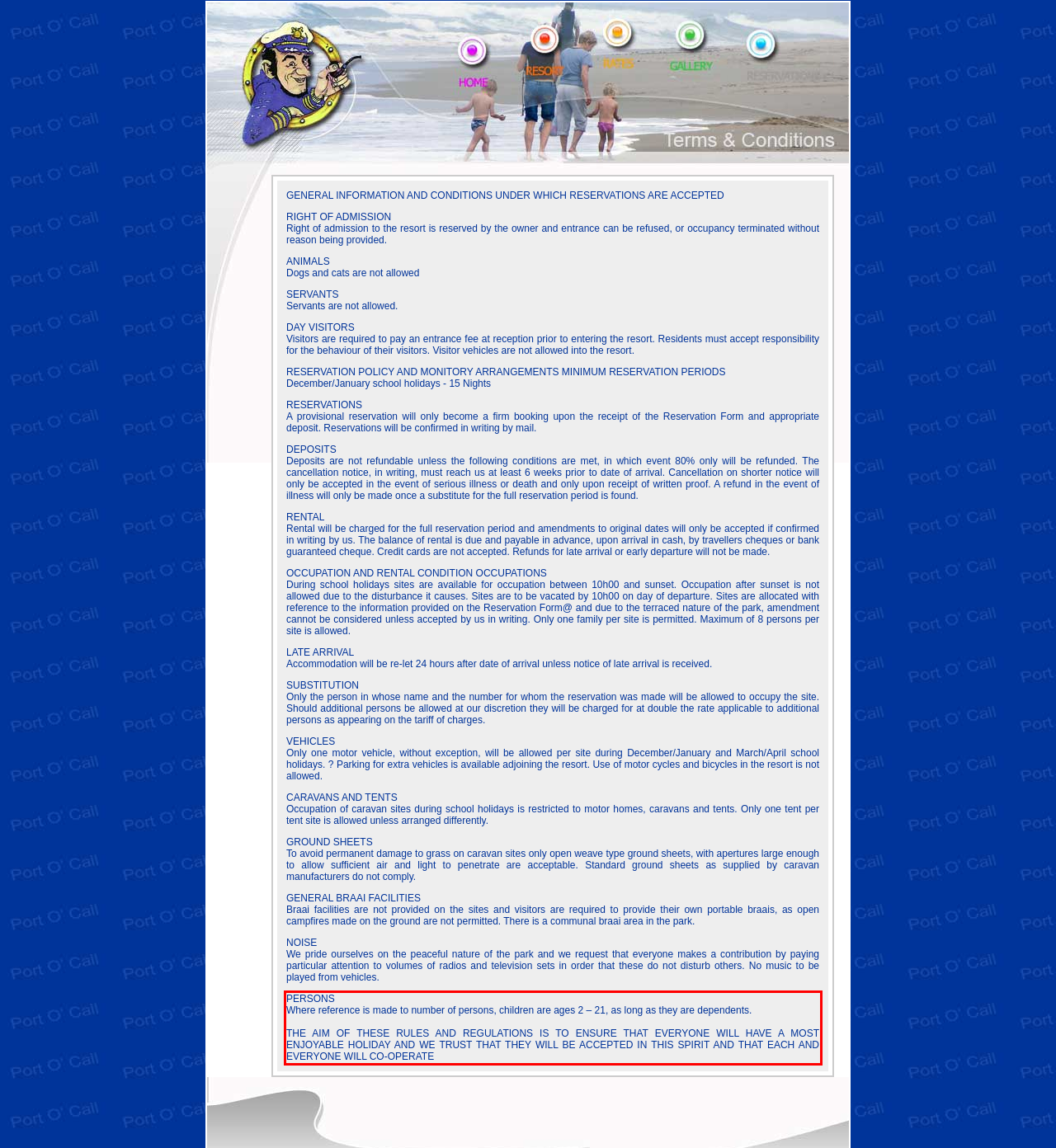Please examine the webpage screenshot containing a red bounding box and use OCR to recognize and output the text inside the red bounding box.

PERSONS Where reference is made to number of persons, children are ages 2 – 21, as long as they are dependents. THE AIM OF THESE RULES AND REGULATIONS IS TO ENSURE THAT EVERYONE WILL HAVE A MOST ENJOYABLE HOLIDAY AND WE TRUST THAT THEY WILL BE ACCEPTED IN THIS SPIRIT AND THAT EACH AND EVERYONE WILL CO-OPERATE